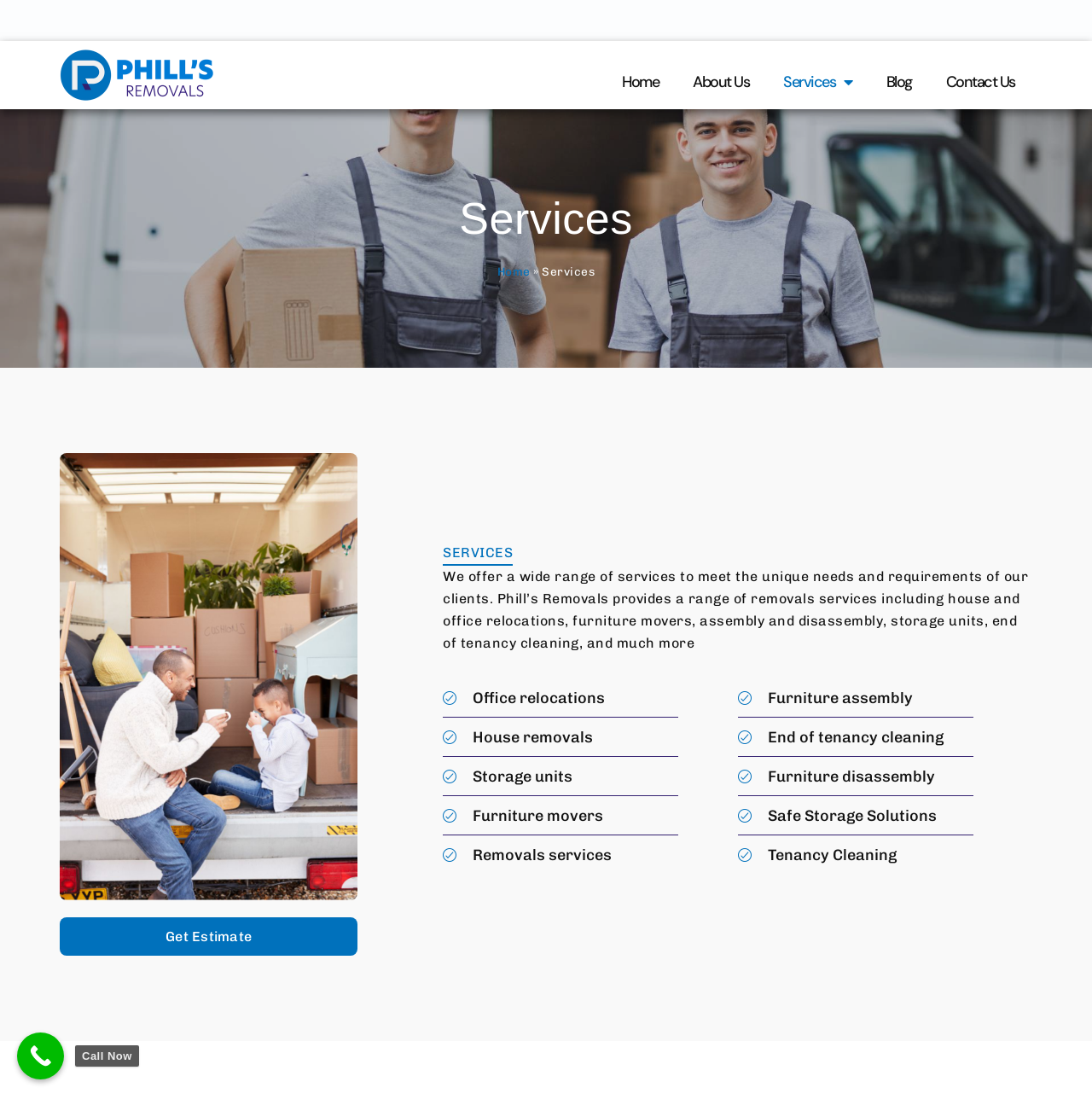Look at the image and answer the question in detail:
What is the address of Phill's Removals?

I found the address by looking at the StaticText element with the text '7 Pauls Green, Waltham Cross, EN8 7JQ' which is located at the top of the webpage.